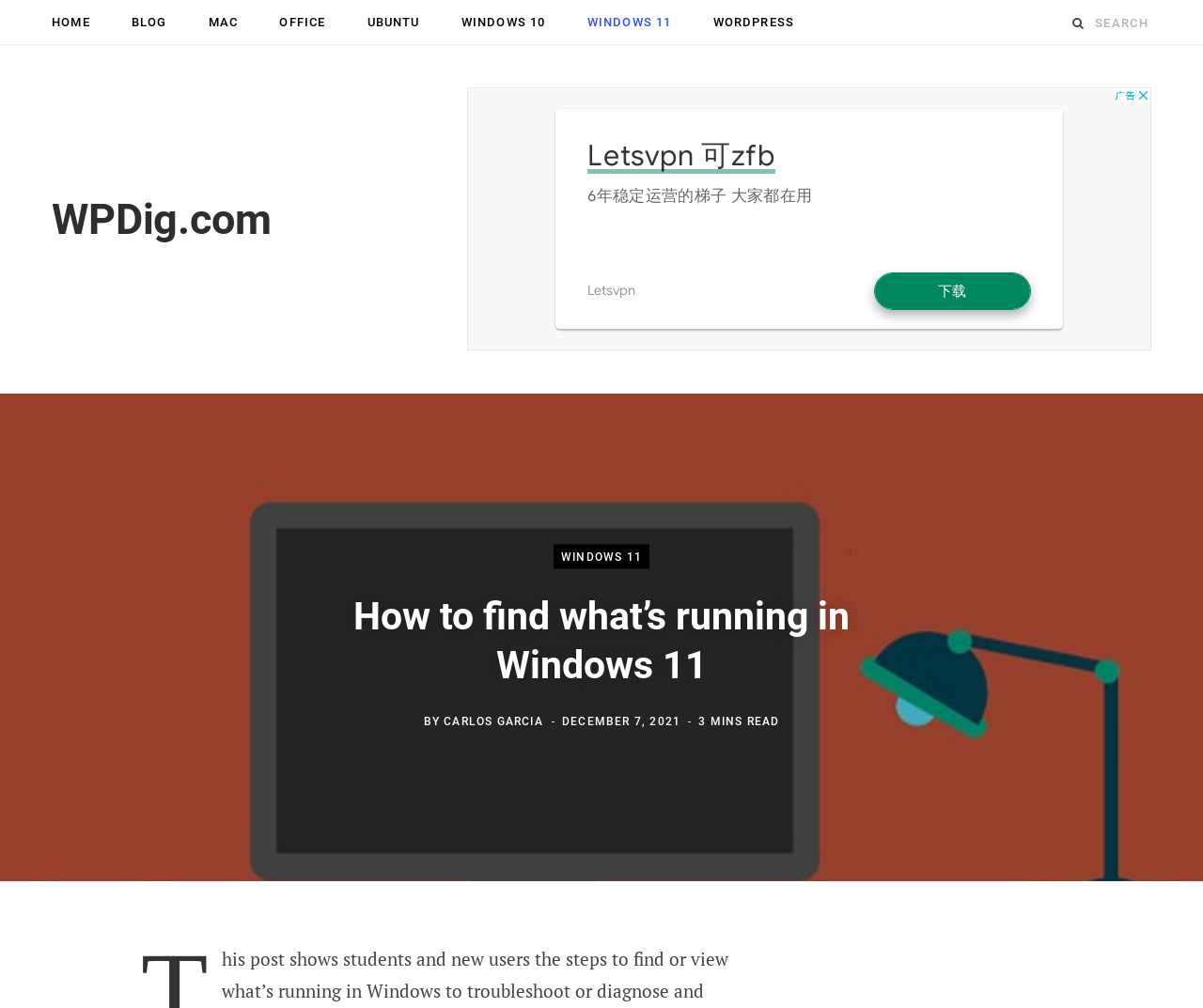Can you find the bounding box coordinates for the element to click on to achieve the instruction: "visit the author's page"?

[0.369, 0.709, 0.451, 0.722]